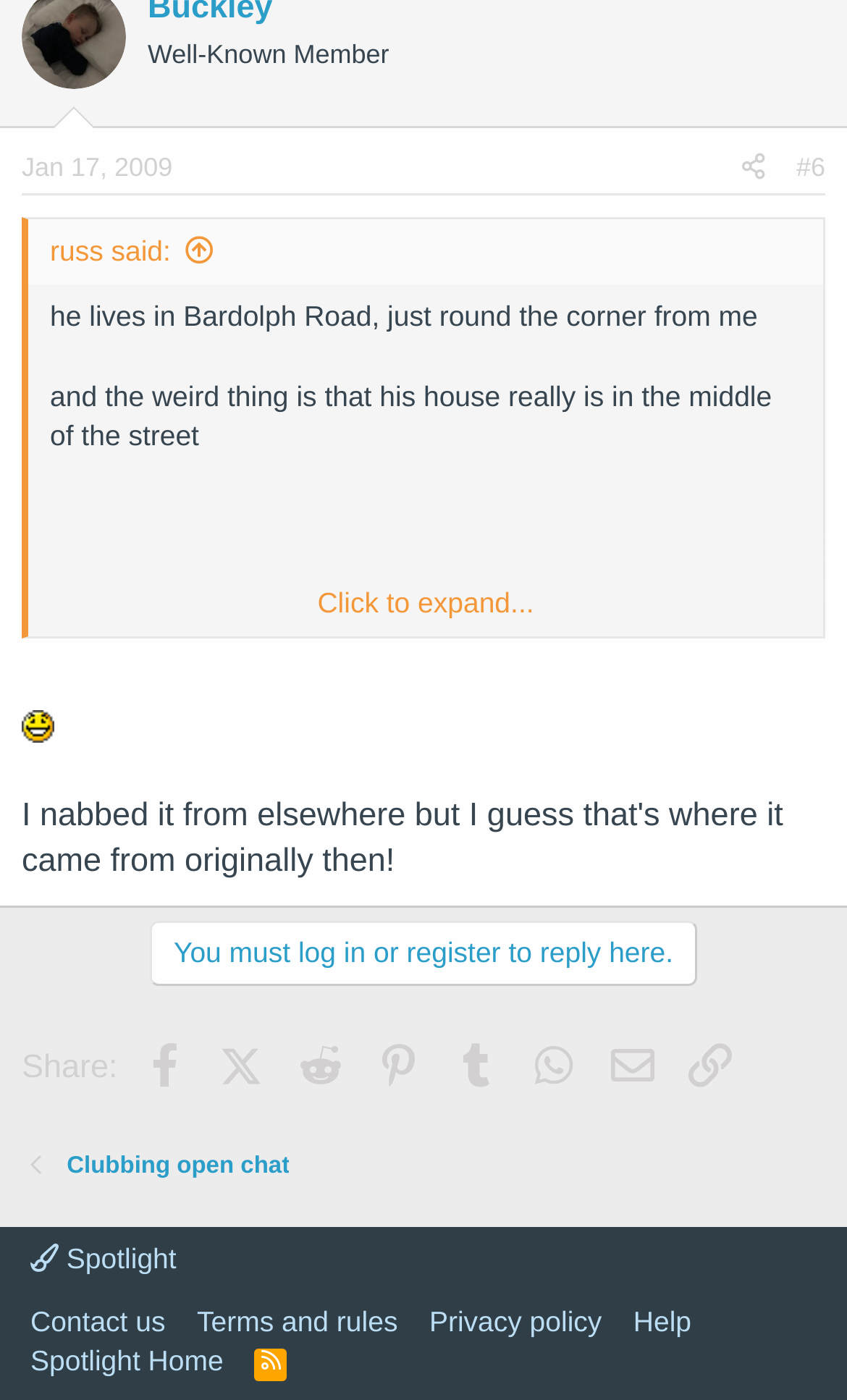Calculate the bounding box coordinates for the UI element based on the following description: "The Brave Incompetent Knights". Ensure the coordinates are four float numbers between 0 and 1, i.e., [left, top, right, bottom].

None